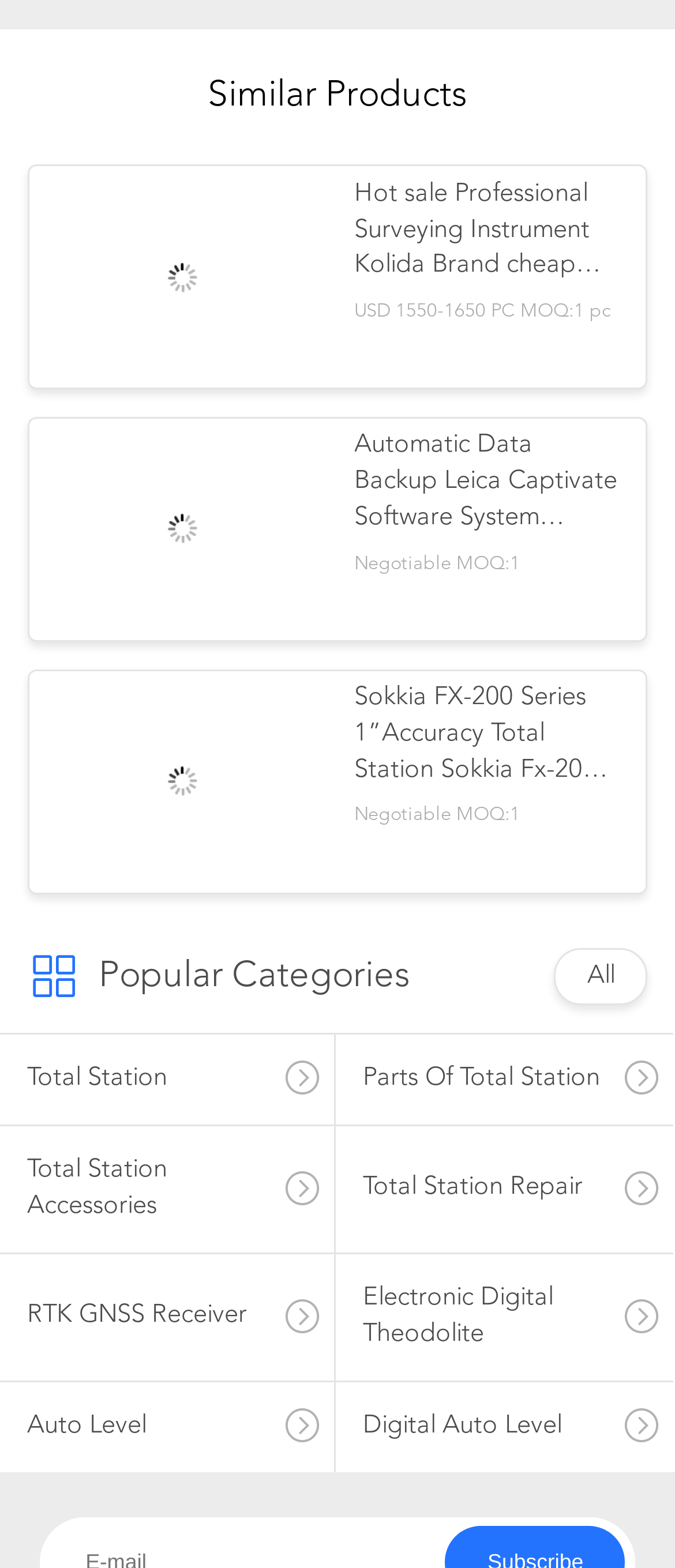Please identify the bounding box coordinates of the area that needs to be clicked to fulfill the following instruction: "Start a Business in New York."

None